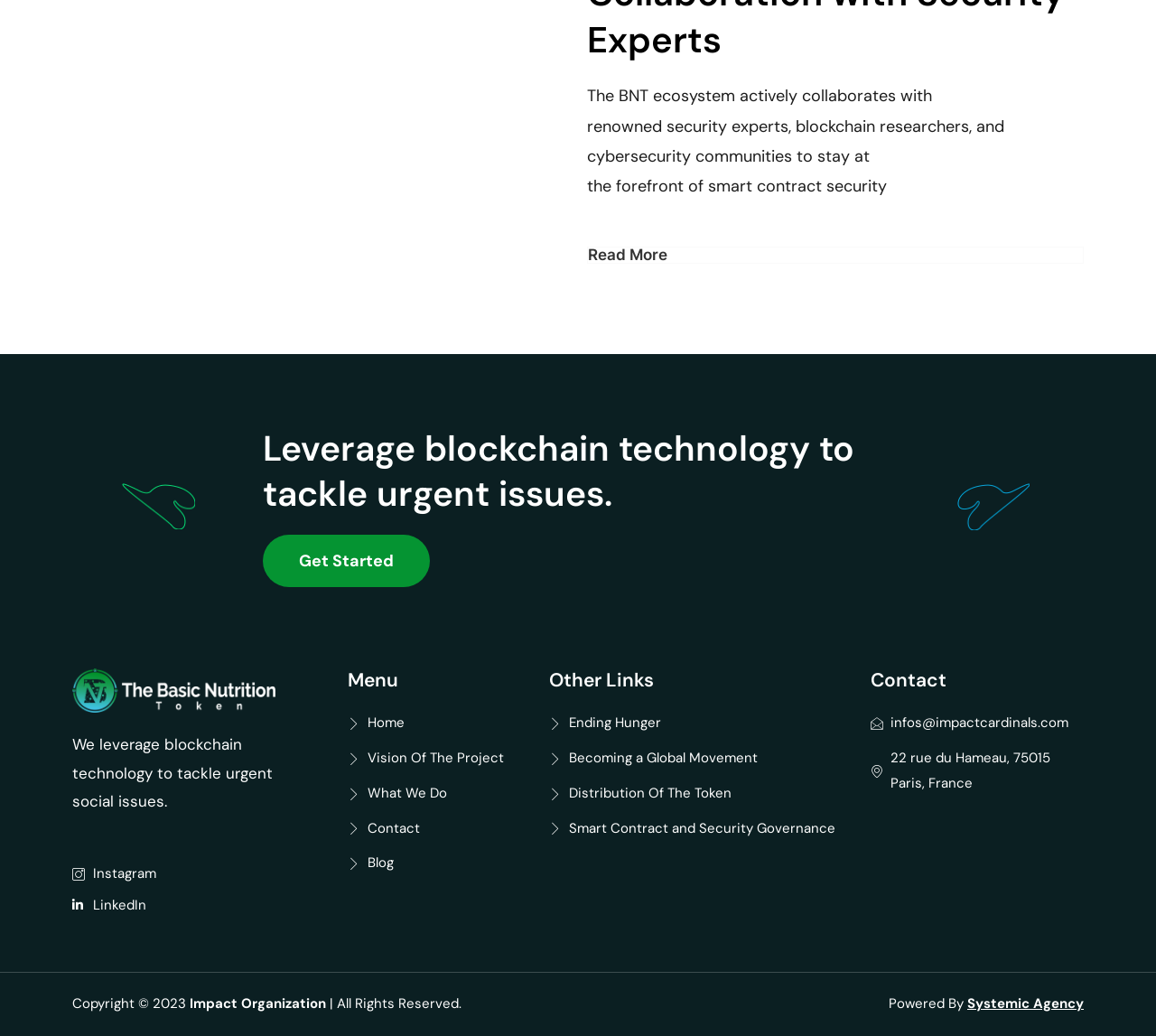Determine the bounding box coordinates of the section to be clicked to follow the instruction: "Read more about the BNT ecosystem". The coordinates should be given as four float numbers between 0 and 1, formatted as [left, top, right, bottom].

[0.508, 0.238, 0.938, 0.254]